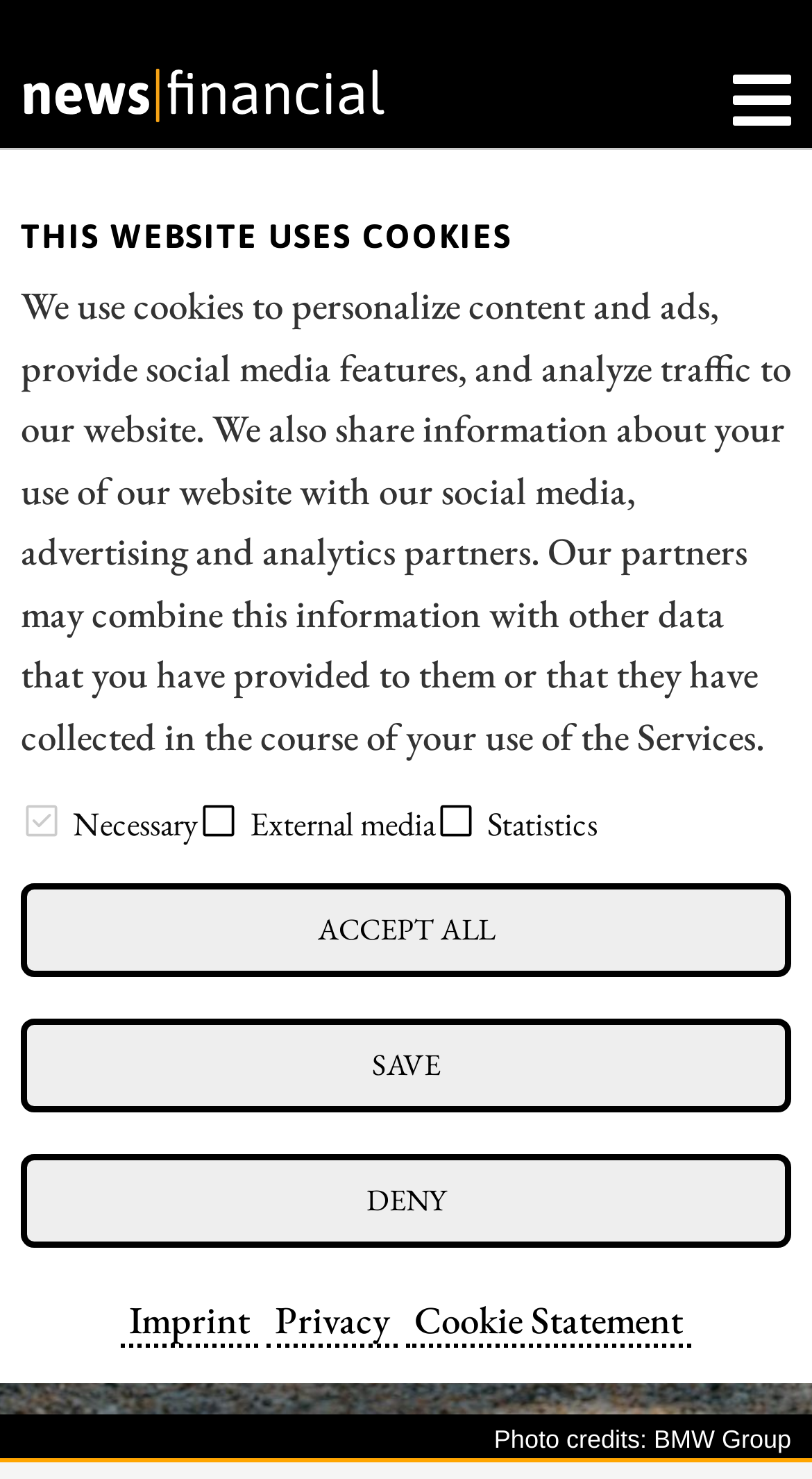Find the bounding box coordinates for the area that must be clicked to perform this action: "Click the '' link".

[0.0, 0.879, 0.1, 0.935]